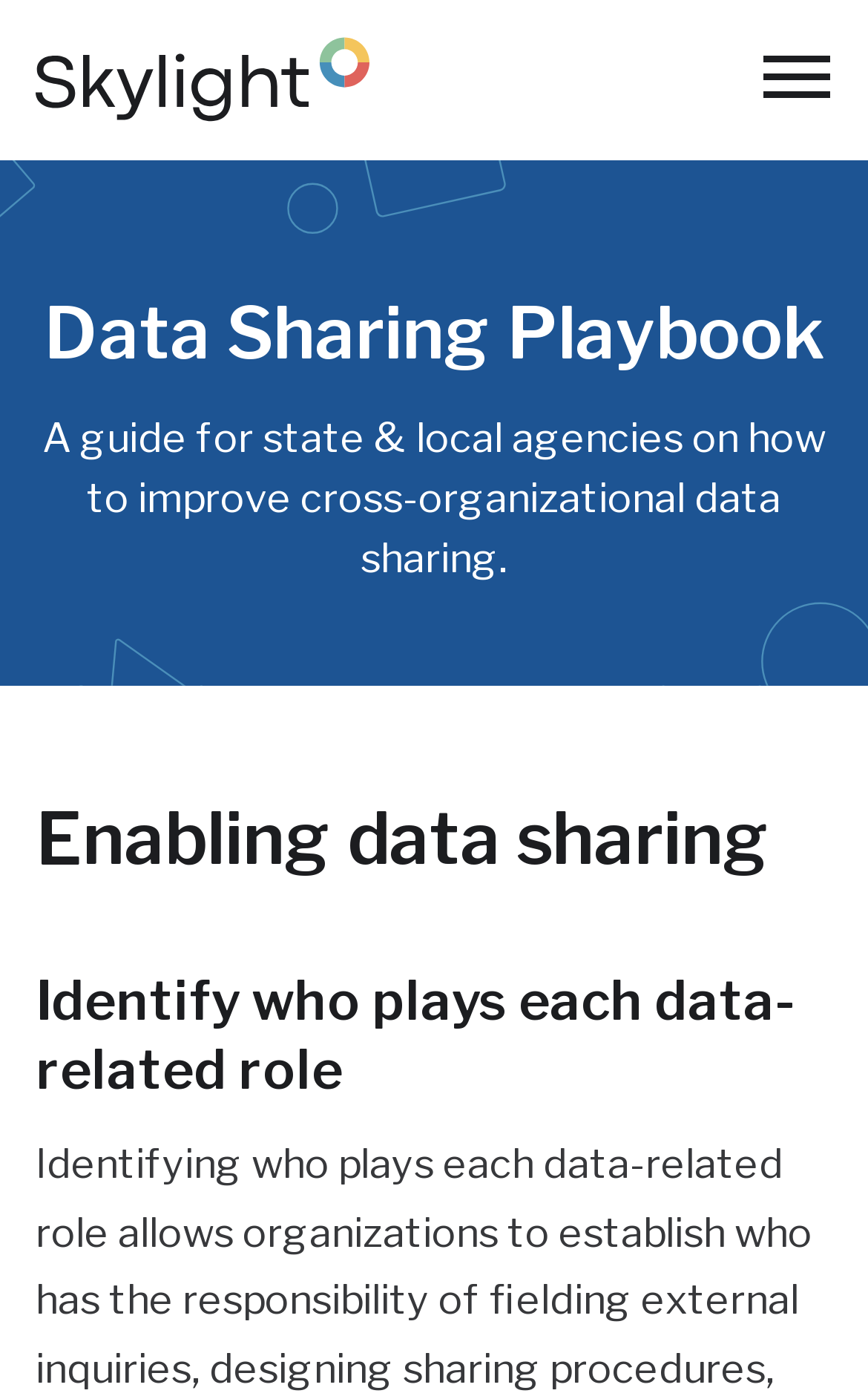Identify the bounding box for the described UI element: "Skylight".

[0.041, 0.025, 0.426, 0.089]